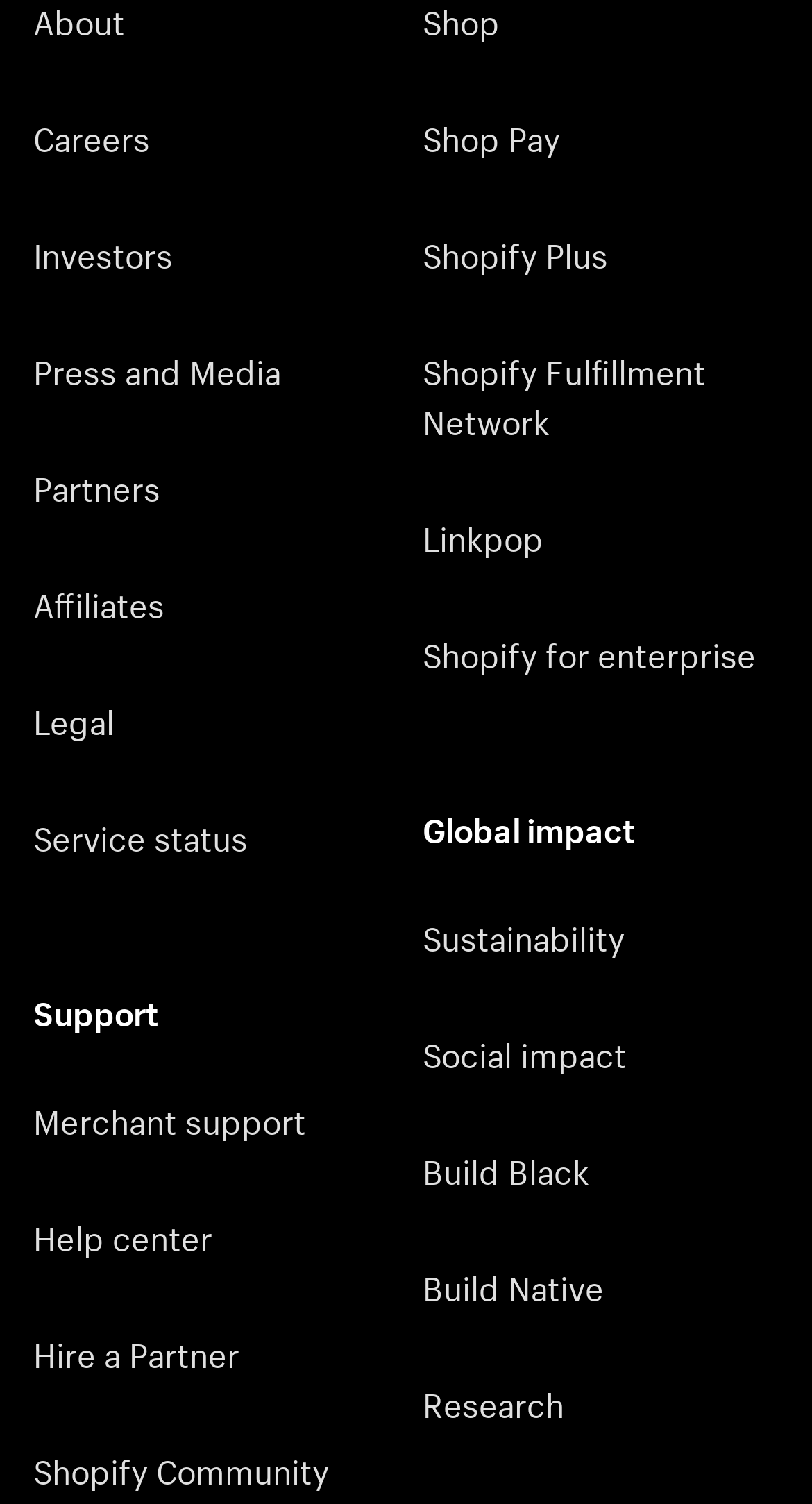Look at the image and answer the question in detail:
What is the second link under 'Global impact'?

Under the 'Global impact' heading, I found the second link 'Social impact' located at [0.521, 0.664, 0.938, 0.73], which indicates that it is the second link under 'Global impact'.